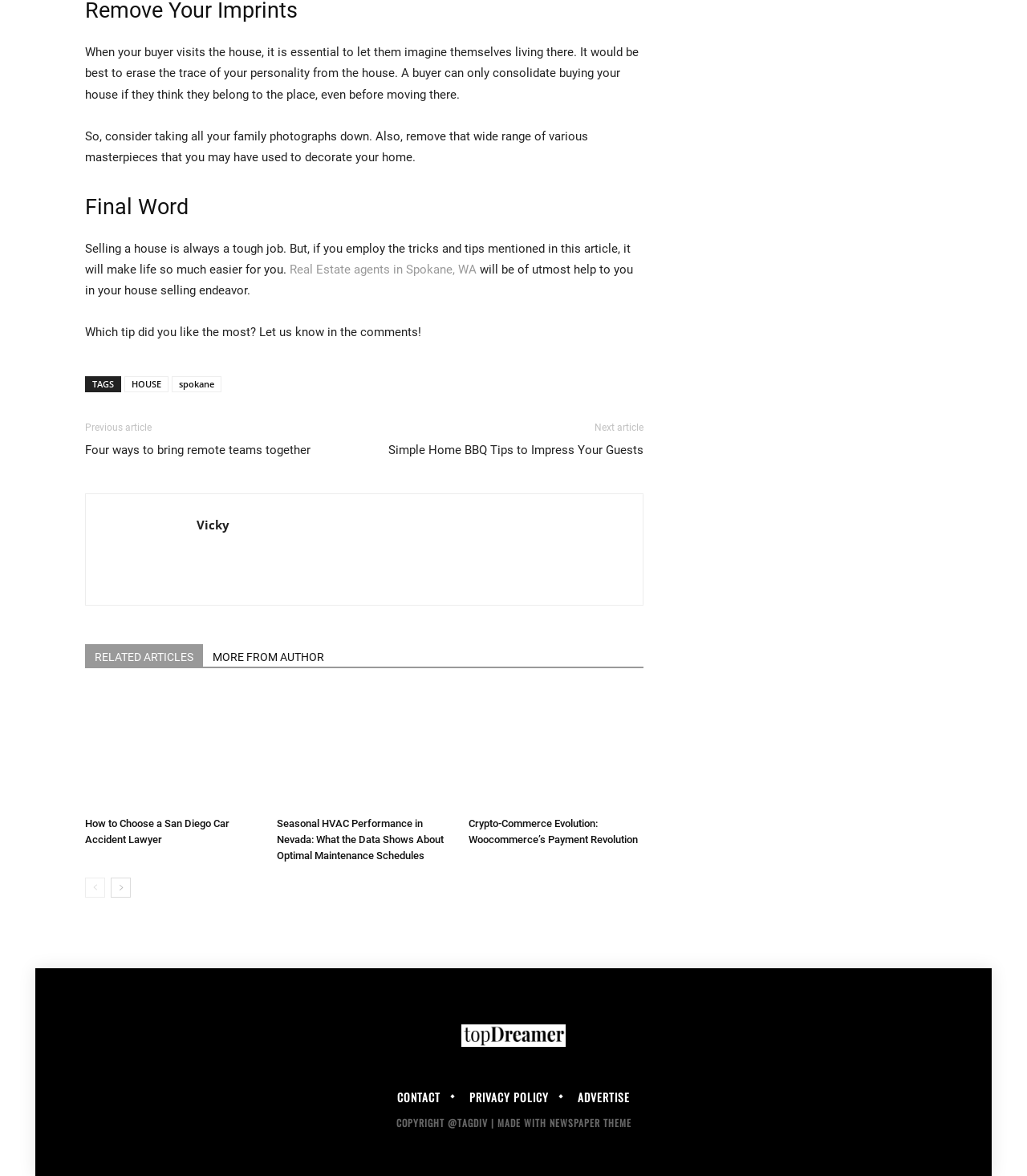What is the category of the article 'How to Choose a San Diego Car Accident Lawyer'?
Please give a detailed and elaborate answer to the question.

The article 'How to Choose a San Diego Car Accident Lawyer' is categorized as a RELATED ARTICLE, as it is listed under the heading 'RELATED ARTICLES MORE FROM AUTHOR' along with other links.